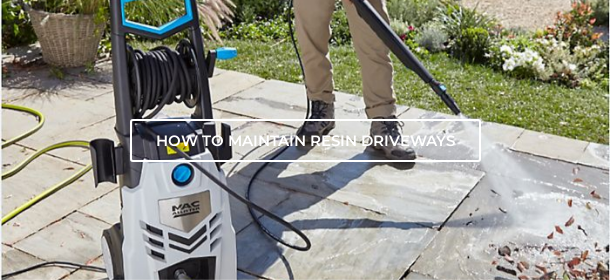Generate a detailed explanation of the scene depicted in the image.

The image features a pressure washer in action, demonstrating effective maintenance techniques for resin driveways. Positioned prominently in the foreground, the pressure washer's nozzle is aimed at a stone surface, spraying water to remove dirt and grime. In the background, a well-kept garden adds a touch of greenery, contrasting with the sleek, modern design of the washer. Above this scene, a clear overlay reads "HOW TO MAINTAIN RESIN DRIVEWAYS," highlighting the importance of proper upkeep to prolong the life of a resin-bound surface. This visual serves as a practical guide for homeowners seeking to enhance their driveway's longevity through appropriate cleaning methods.